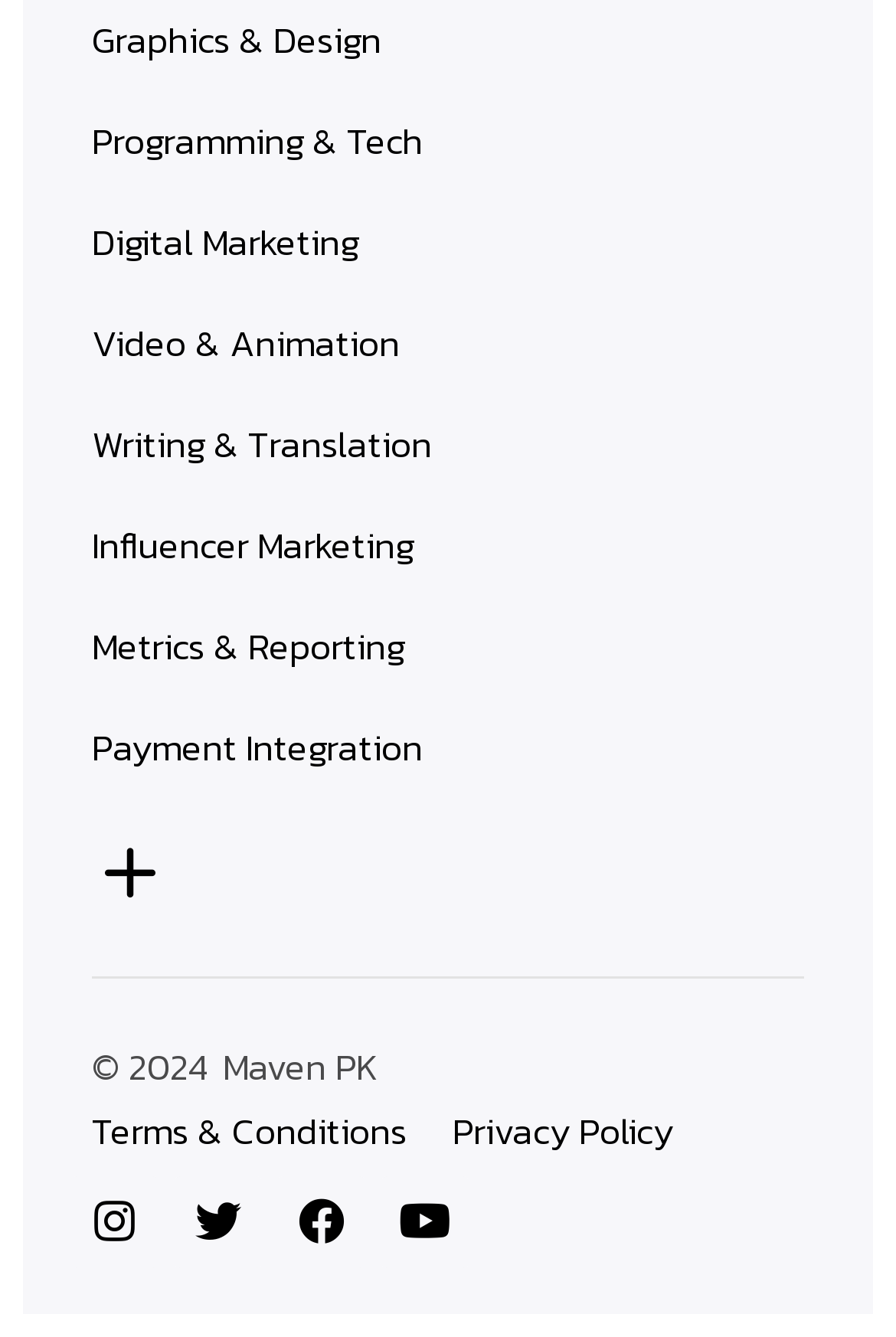Please provide a detailed answer to the question below by examining the image:
How many categories are listed in the top section?

I examined the top section of the webpage and found 7 categories listed, which are Programming & Tech, Digital Marketing, Video & Animation, Writing & Translation, Influencer Marketing, Metrics & Reporting, and Payment Integration.